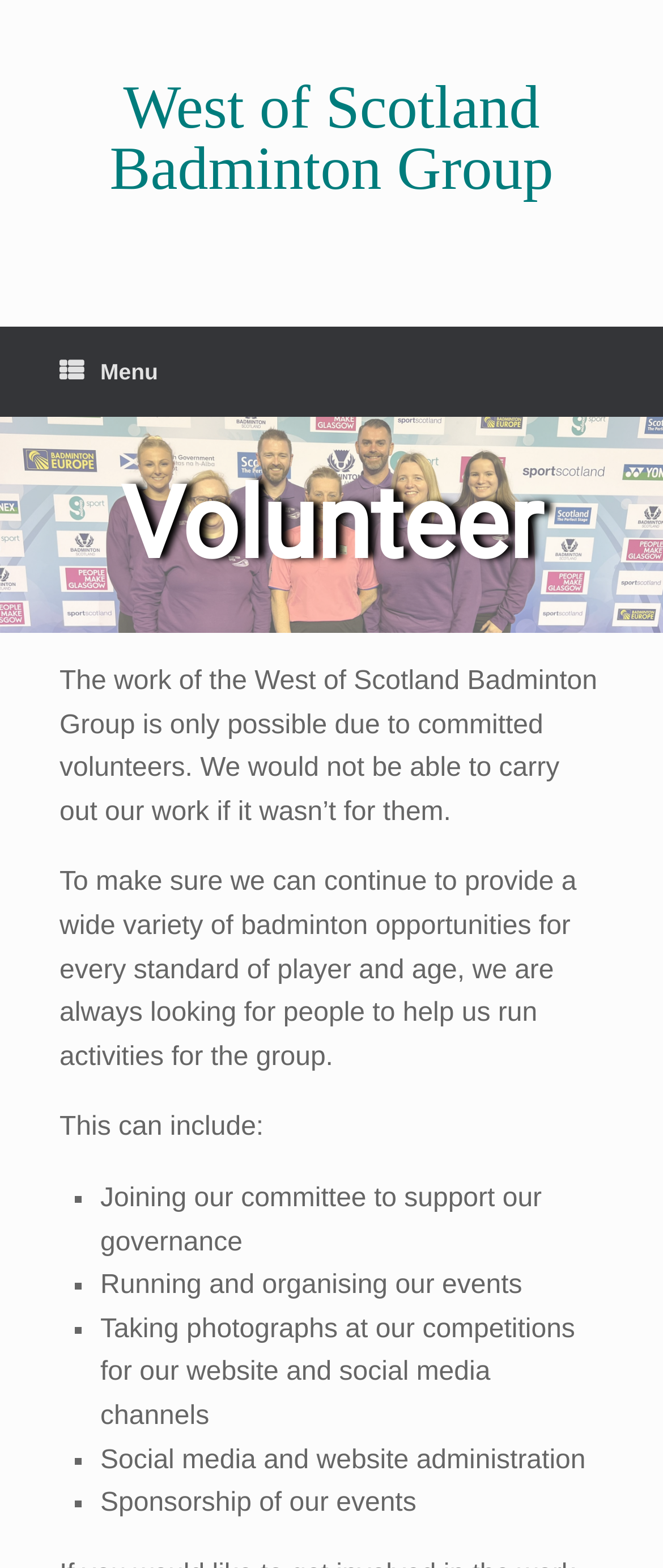What type of players can benefit from the group's activities?
Look at the image and respond with a one-word or short-phrase answer.

Every standard